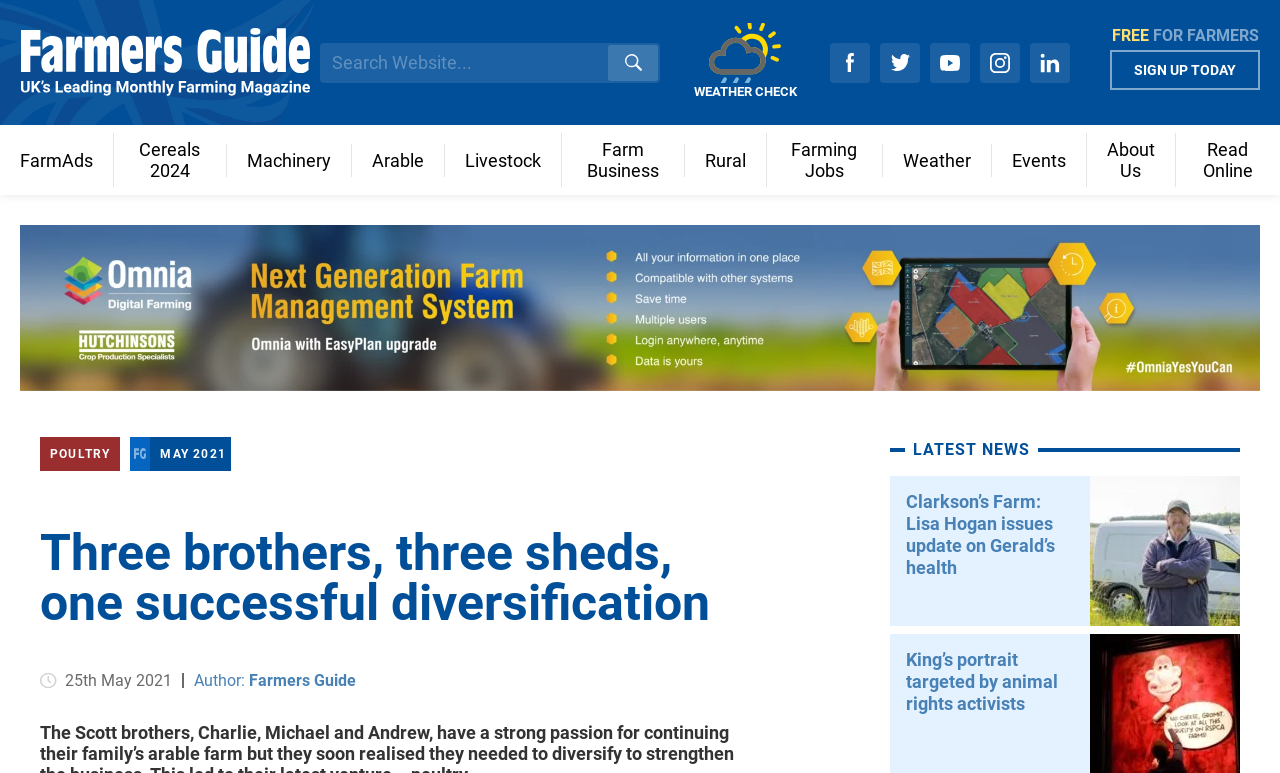Find the bounding box coordinates of the area to click in order to follow the instruction: "Search the website".

[0.25, 0.055, 0.516, 0.107]